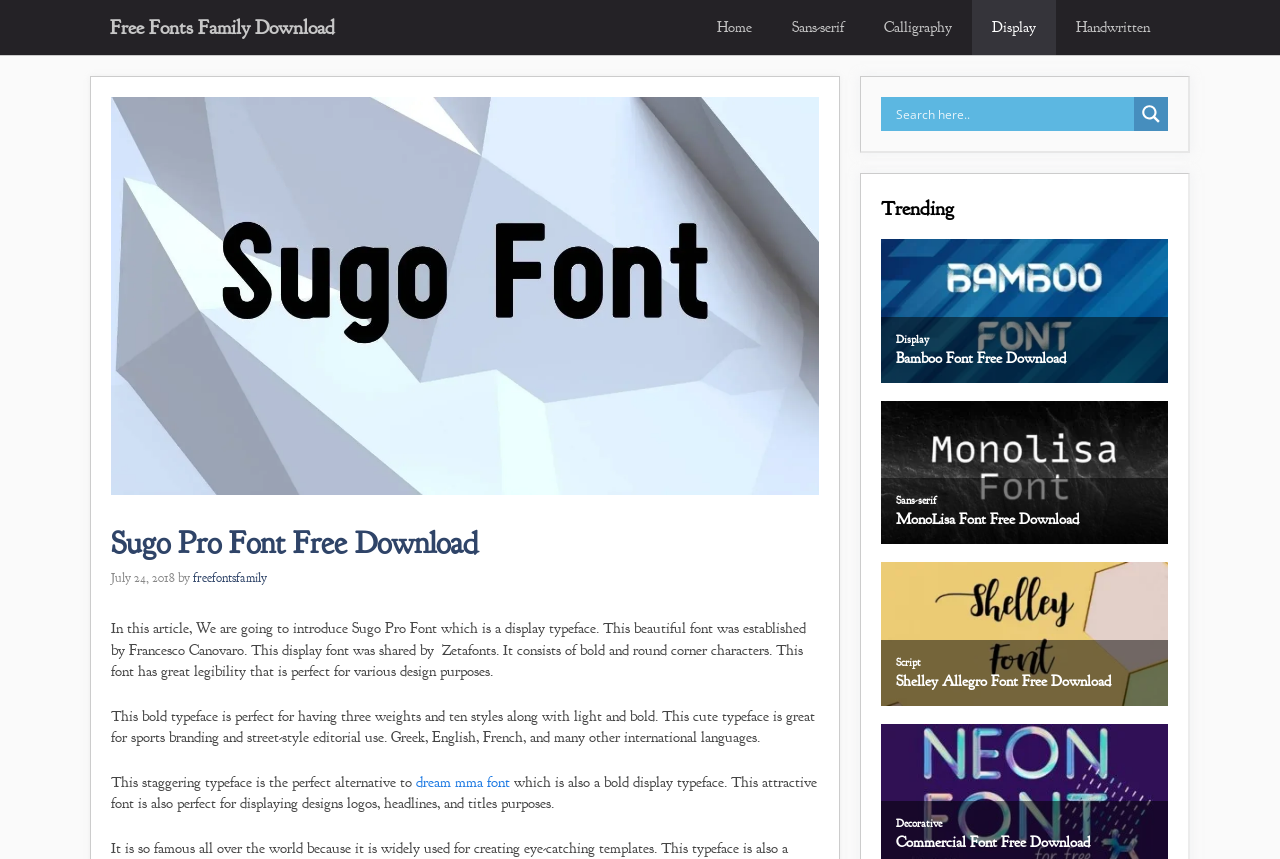Can you find the bounding box coordinates for the element to click on to achieve the instruction: "Explore Calligraphy font"?

[0.675, 0.0, 0.759, 0.064]